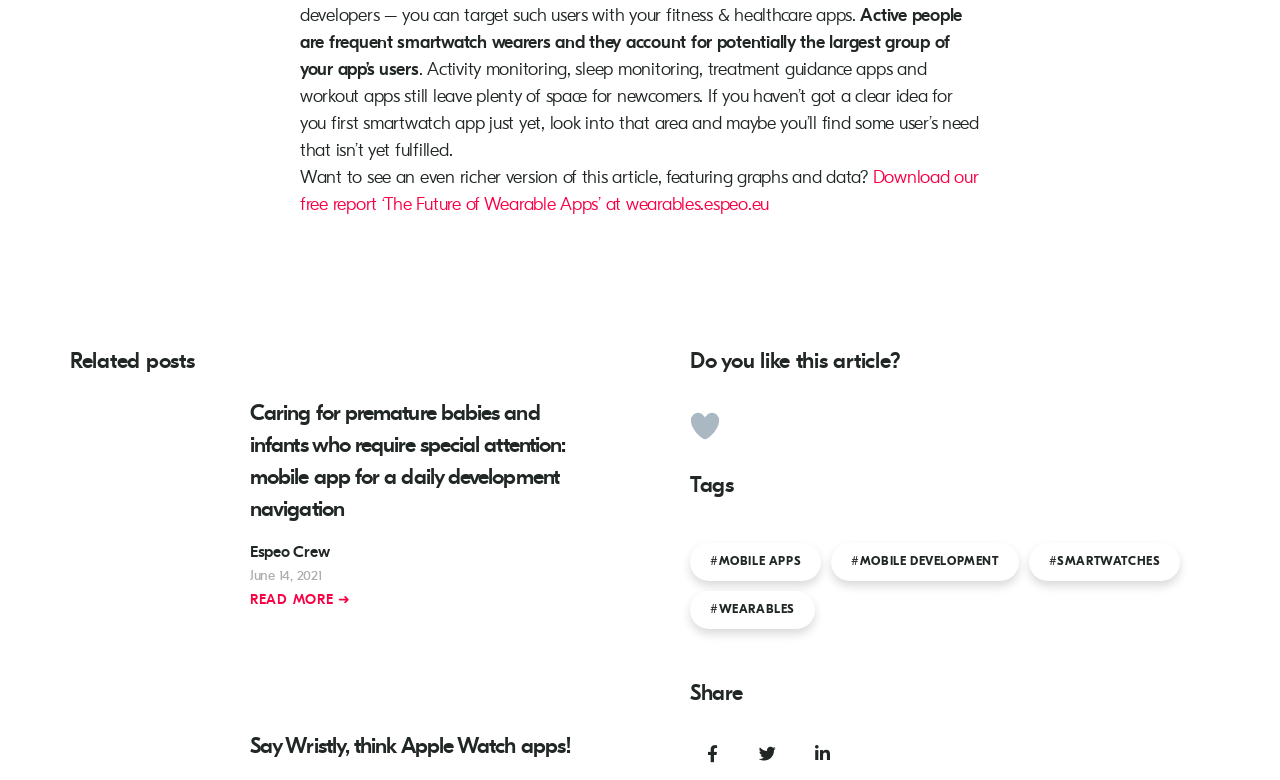Please determine the bounding box coordinates of the element's region to click in order to carry out the following instruction: "Read the article ‘Caring for premature babies: mobile app for daily development navigation’". The coordinates should be four float numbers between 0 and 1, i.e., [left, top, right, bottom].

[0.055, 0.512, 0.18, 0.676]